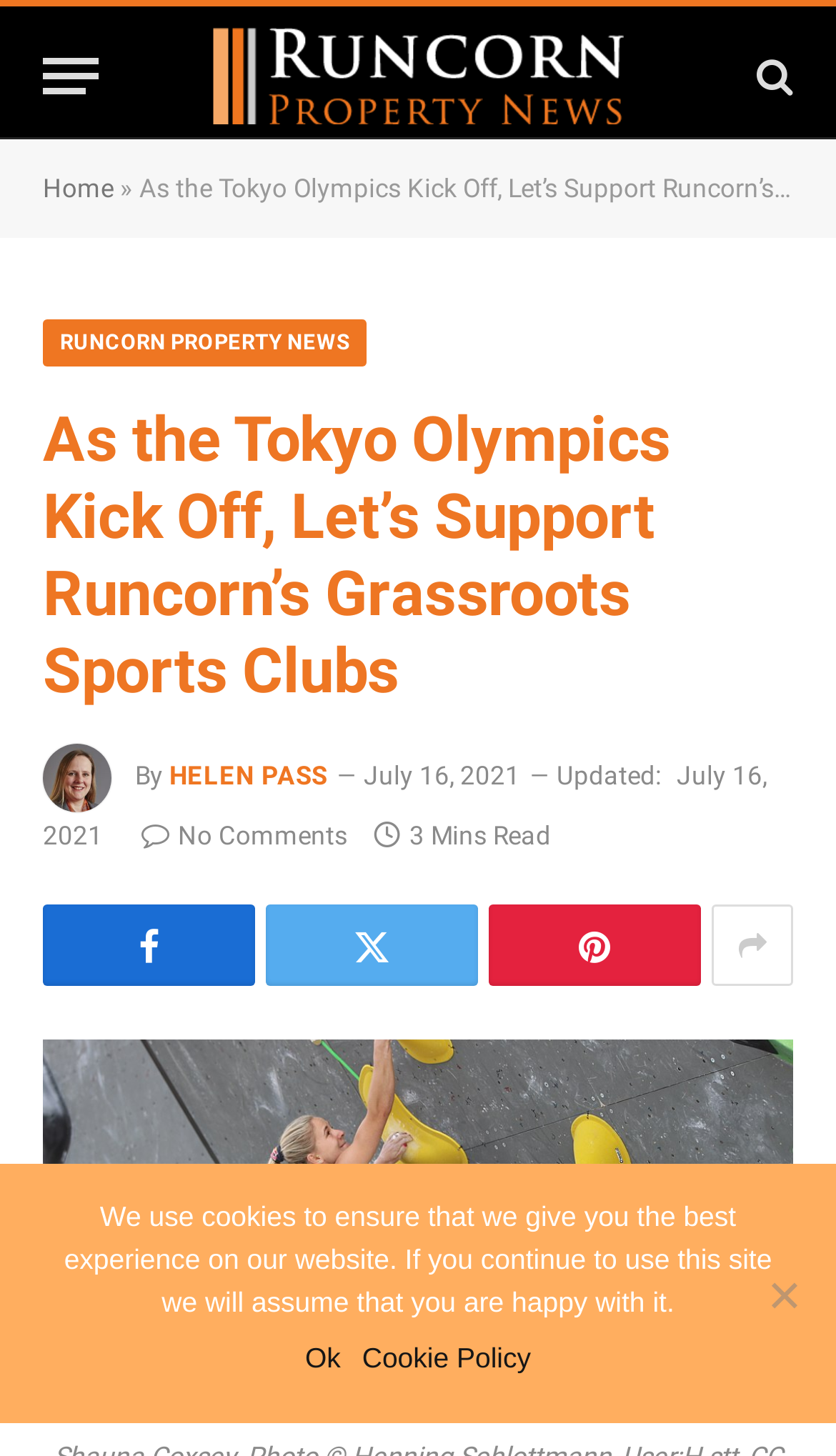Pinpoint the bounding box coordinates of the clickable element to carry out the following instruction: "Share the article on social media."

[0.318, 0.621, 0.572, 0.677]